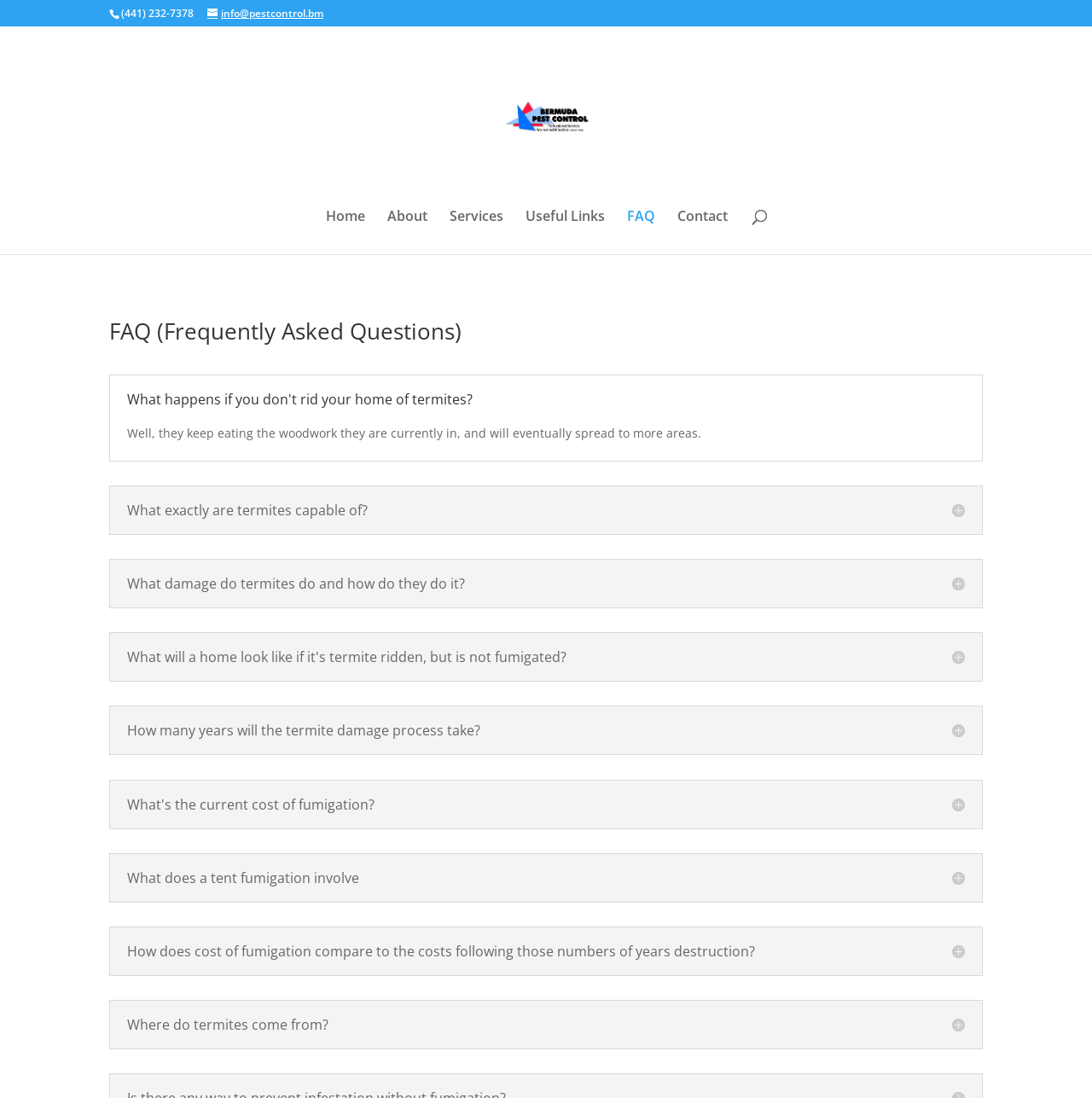From the webpage screenshot, predict the bounding box coordinates (top-left x, top-left y, bottom-right x, bottom-right y) for the UI element described here: Home

[0.298, 0.191, 0.334, 0.232]